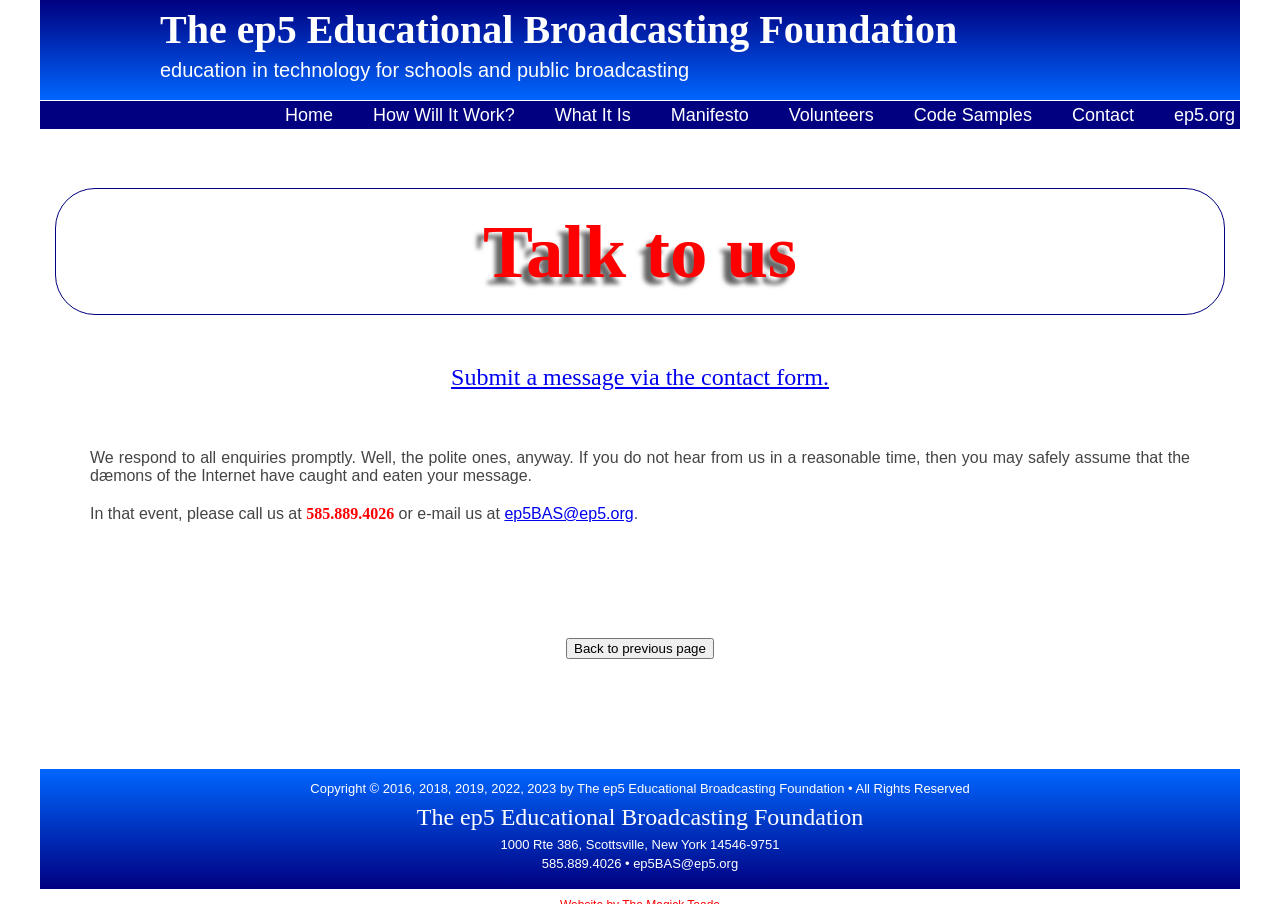Please find the bounding box coordinates of the element's region to be clicked to carry out this instruction: "email ep5BAS".

[0.394, 0.559, 0.495, 0.577]